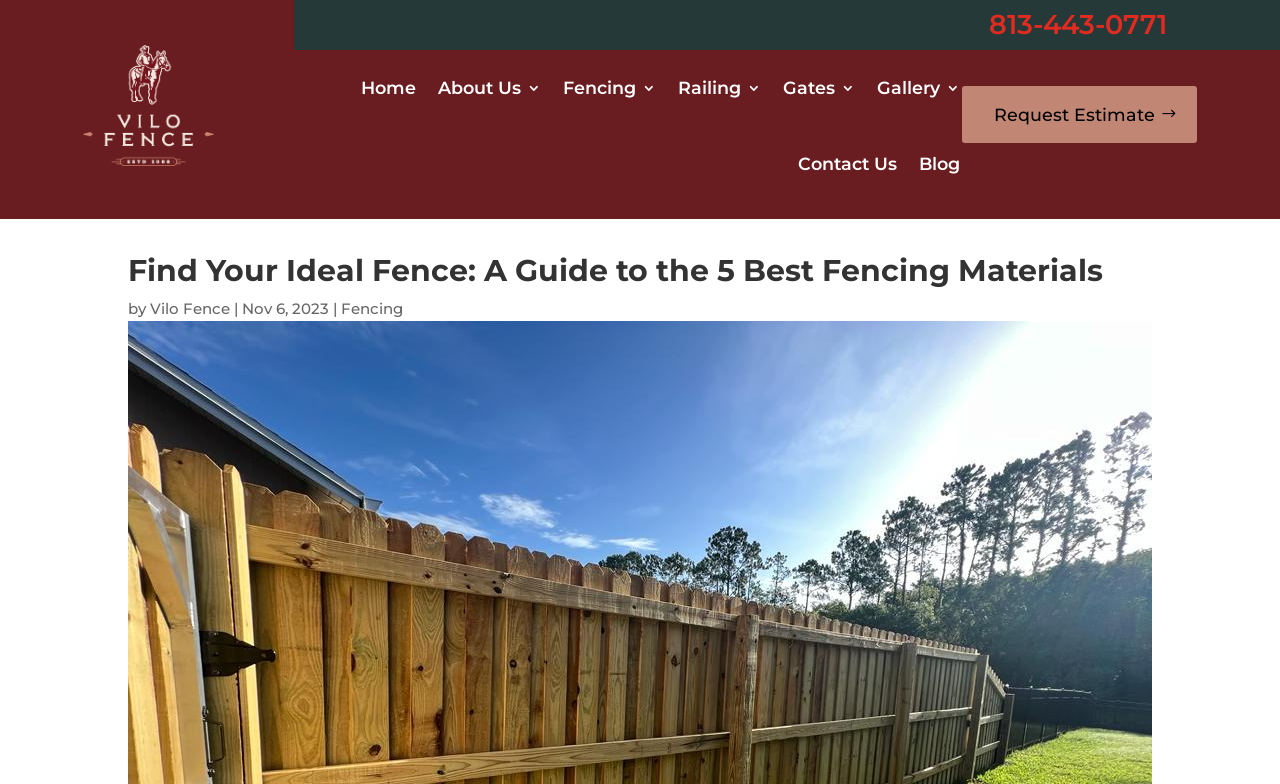Find and indicate the bounding box coordinates of the region you should select to follow the given instruction: "read the blog".

[0.718, 0.16, 0.75, 0.257]